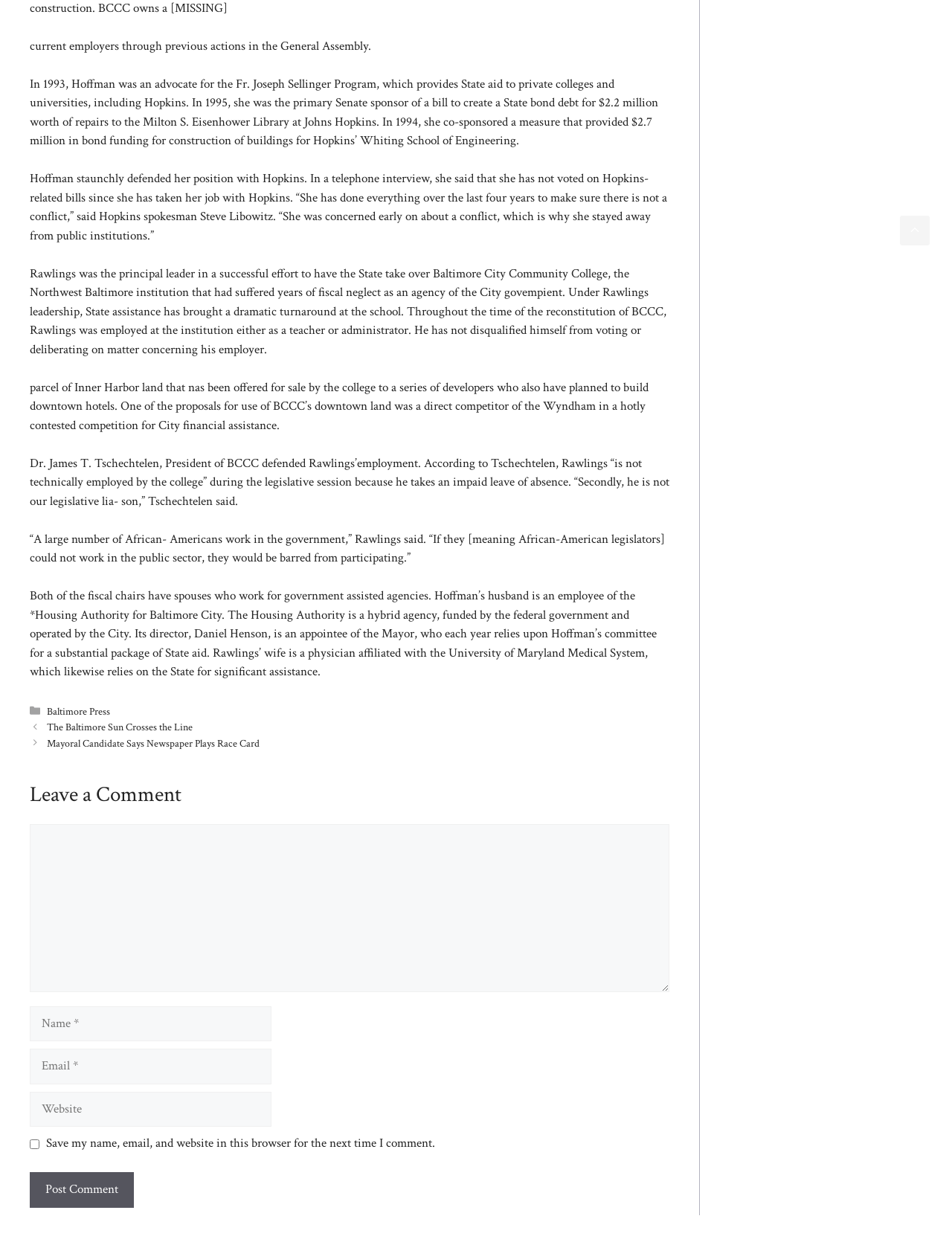Please give a one-word or short phrase response to the following question: 
What is the purpose of the textbox at the bottom?

Leave a comment